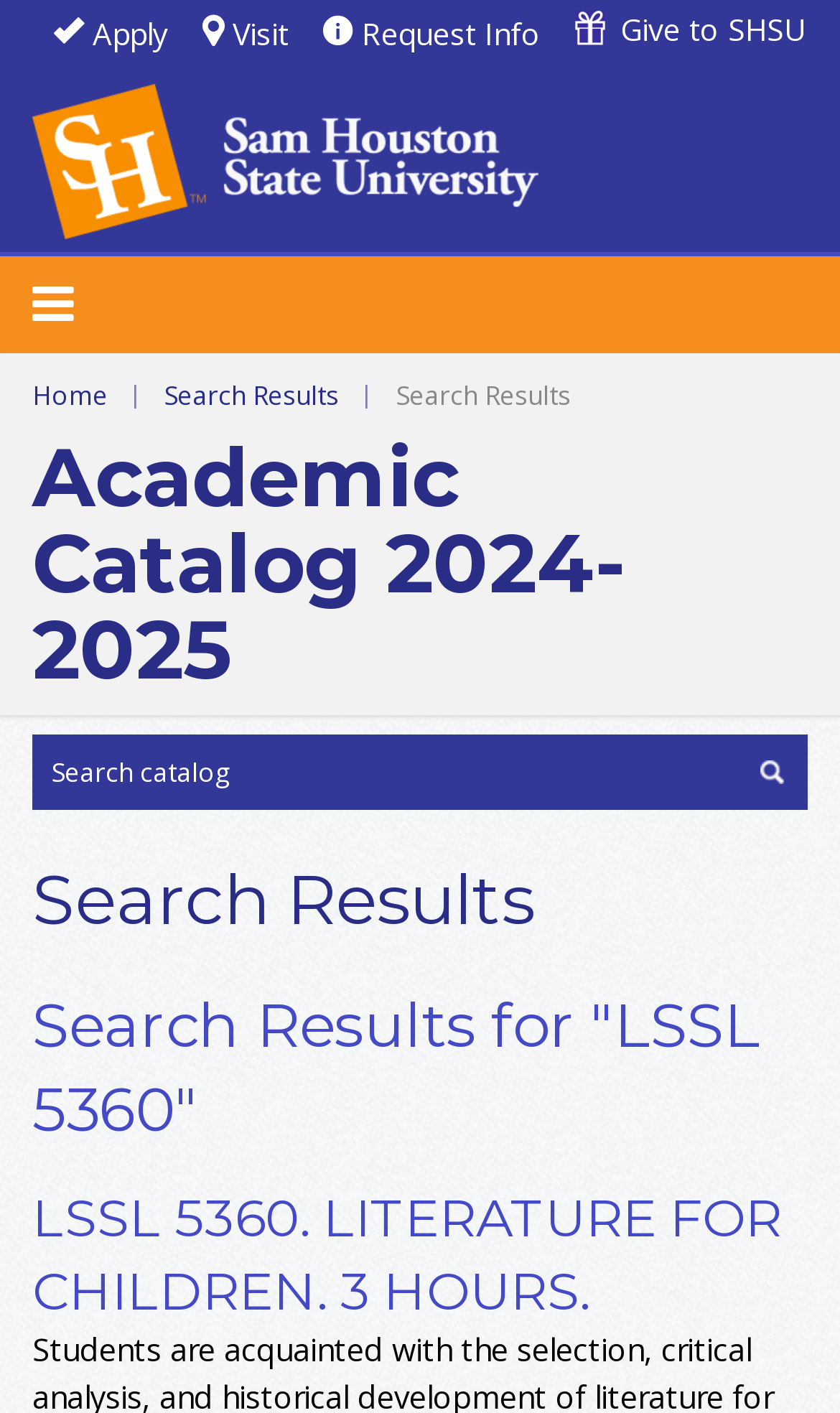Specify the bounding box coordinates of the area to click in order to execute this command: 'Request information'. The coordinates should consist of four float numbers ranging from 0 to 1, and should be formatted as [left, top, right, bottom].

[0.385, 0.01, 0.644, 0.039]